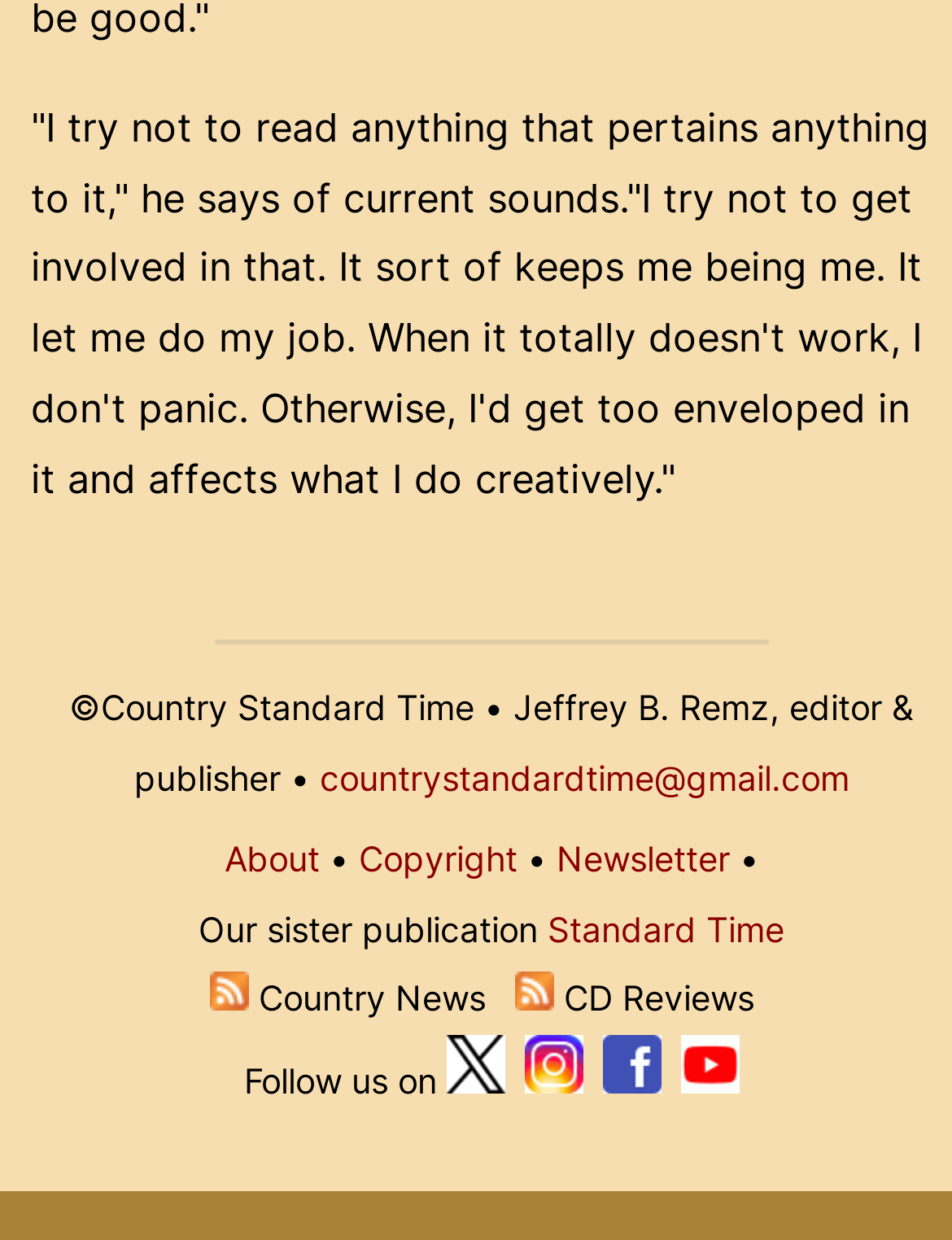Please provide a comprehensive answer to the question based on the screenshot: What social media platforms can users follow the publication on?

The webpage provides links to the publication's social media profiles, including Twitter, Instagram, Facebook, and YouTube, allowing users to follow them on these platforms.